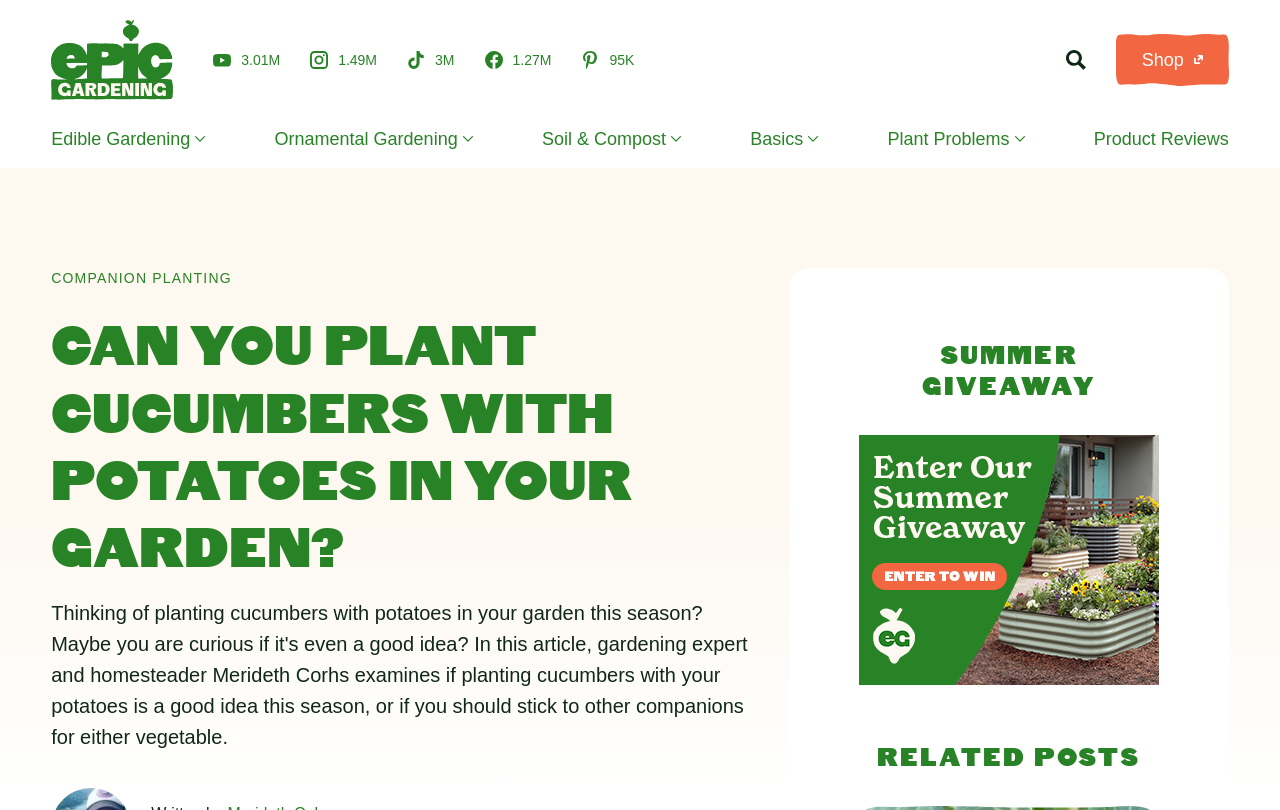Answer the question below with a single word or a brief phrase: 
What is the search bar located?

Top right